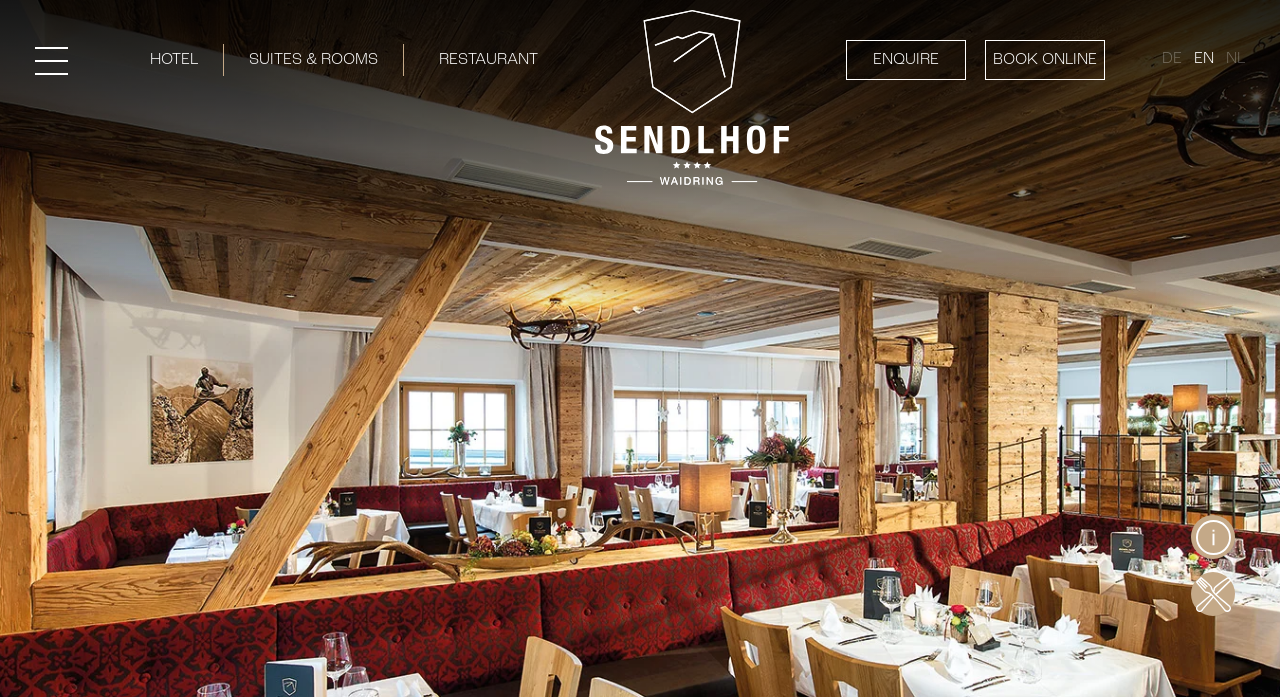Respond to the question below with a single word or phrase: What type of accommodation is this?

Hotel